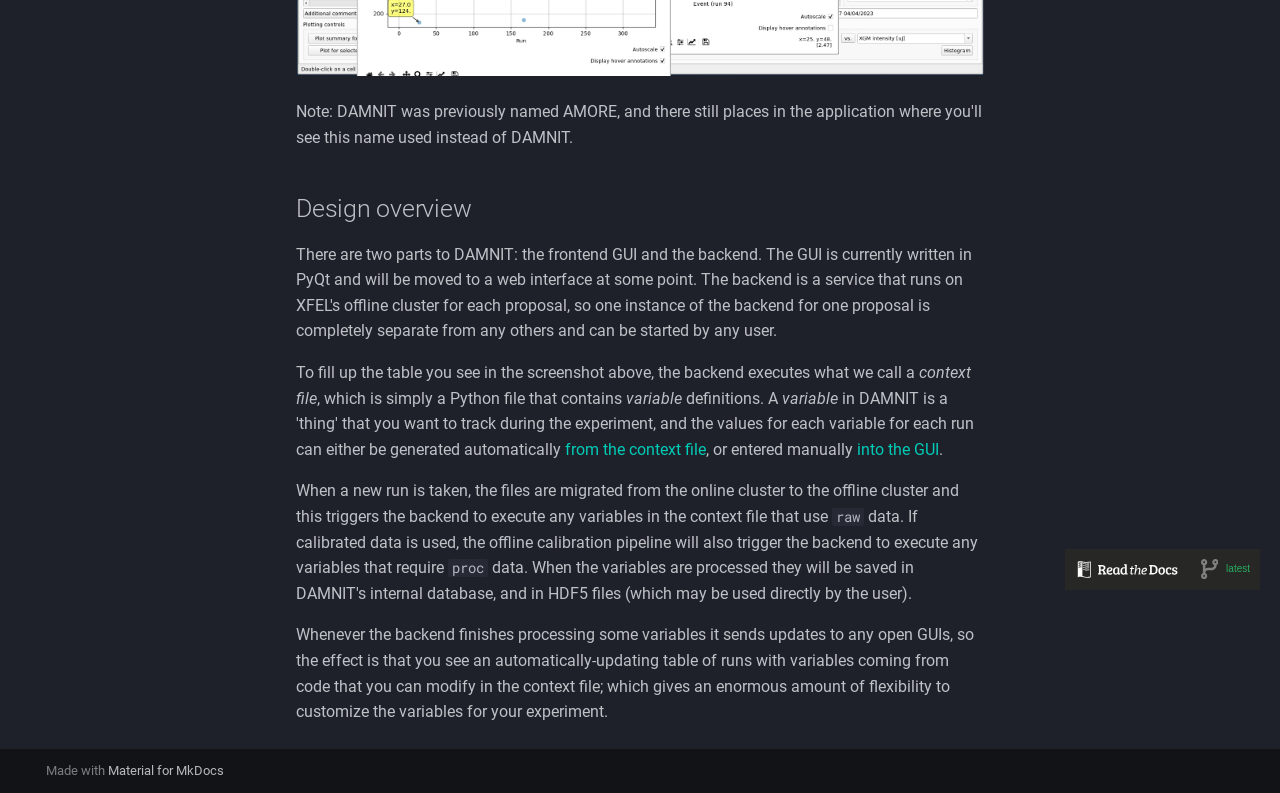Find the bounding box of the web element that fits this description: "¤".

[0.376, 0.24, 0.39, 0.285]